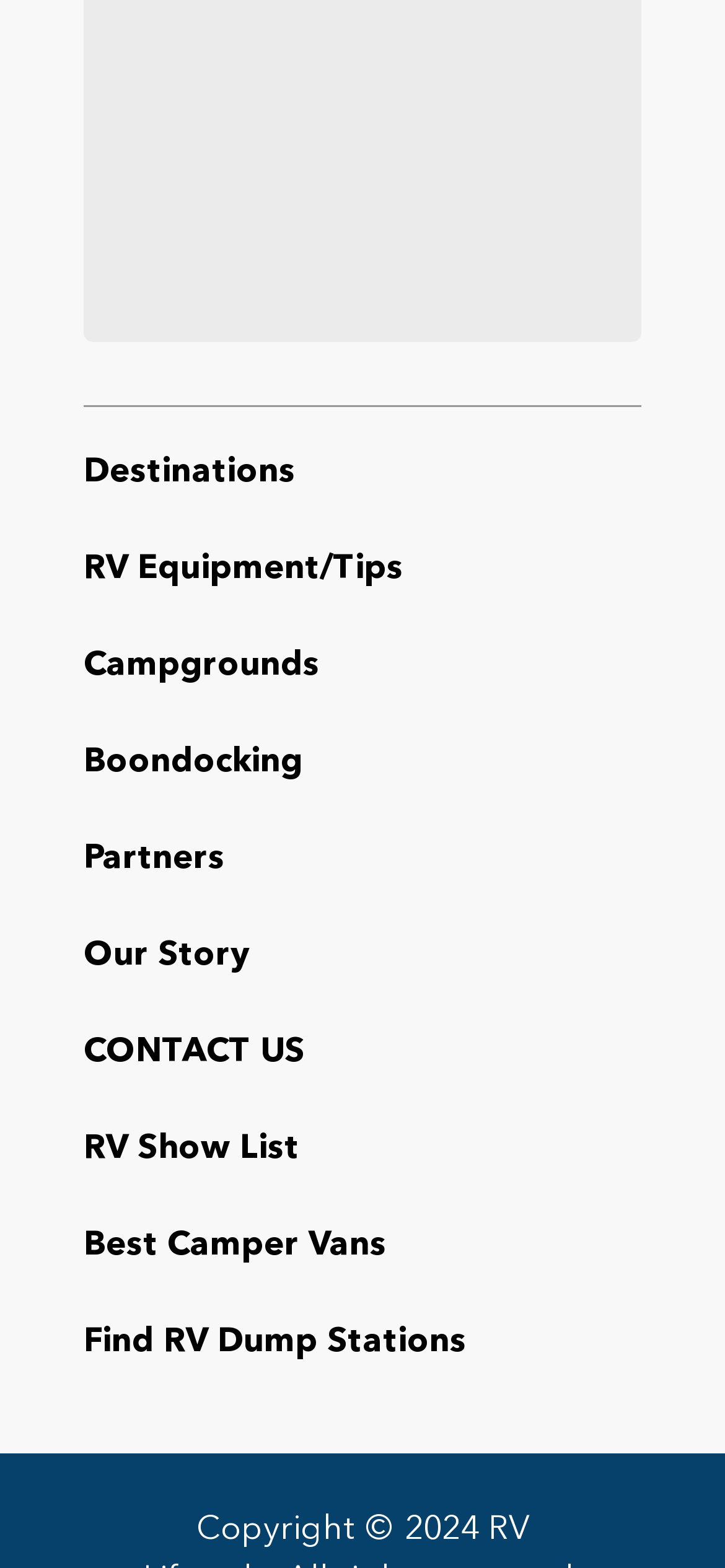Examine the image carefully and respond to the question with a detailed answer: 
What type of links are listed on the left side of the webpage?

By analyzing the bounding box coordinates and OCR text, I found a list of links on the left side of the webpage, including 'Destinations', 'RV Equipment/Tips', 'Campgrounds', and others, which are all related to RVs.